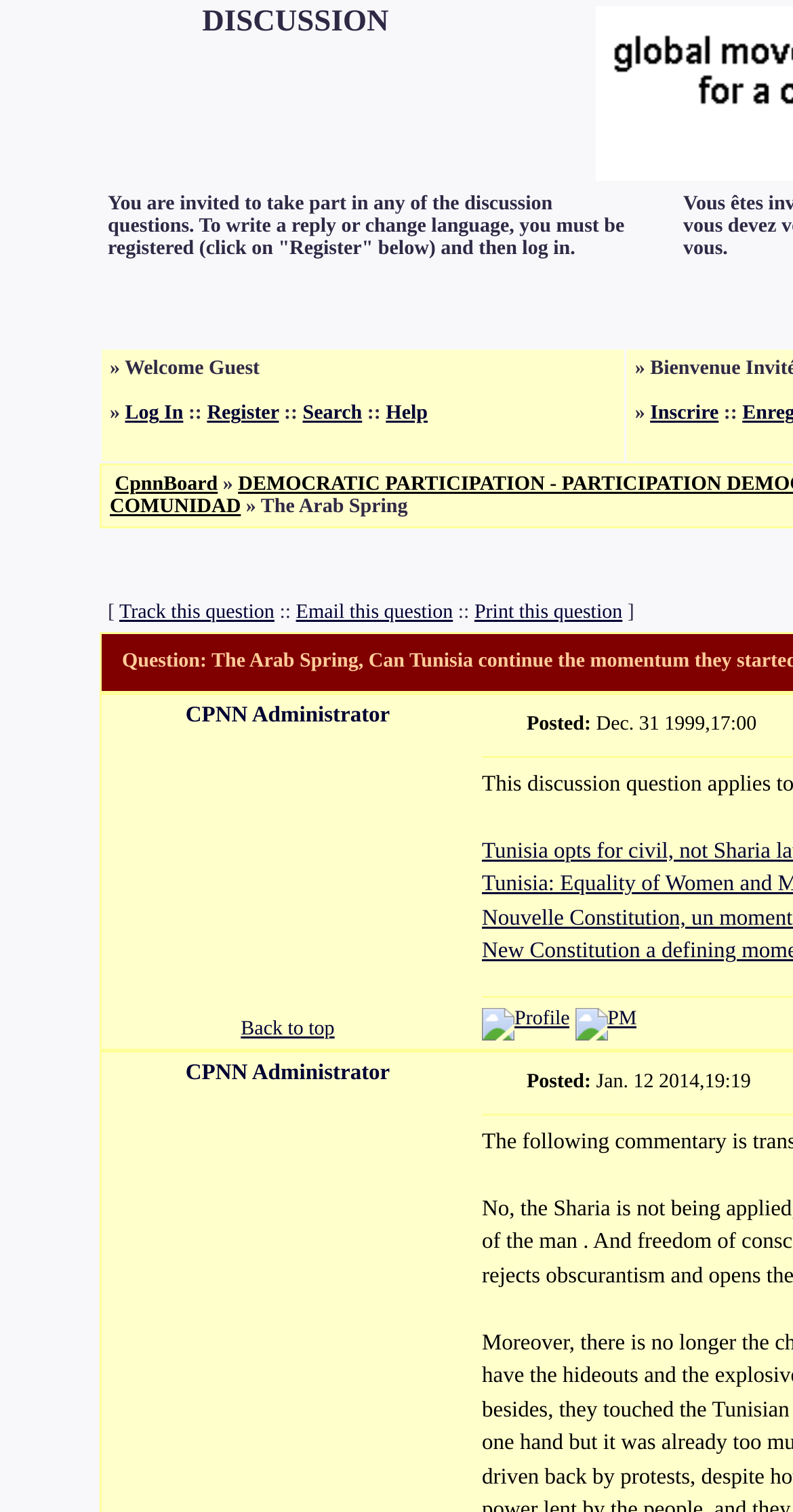What is the title of the discussion section?
Examine the screenshot and reply with a single word or phrase.

DISCUSSION